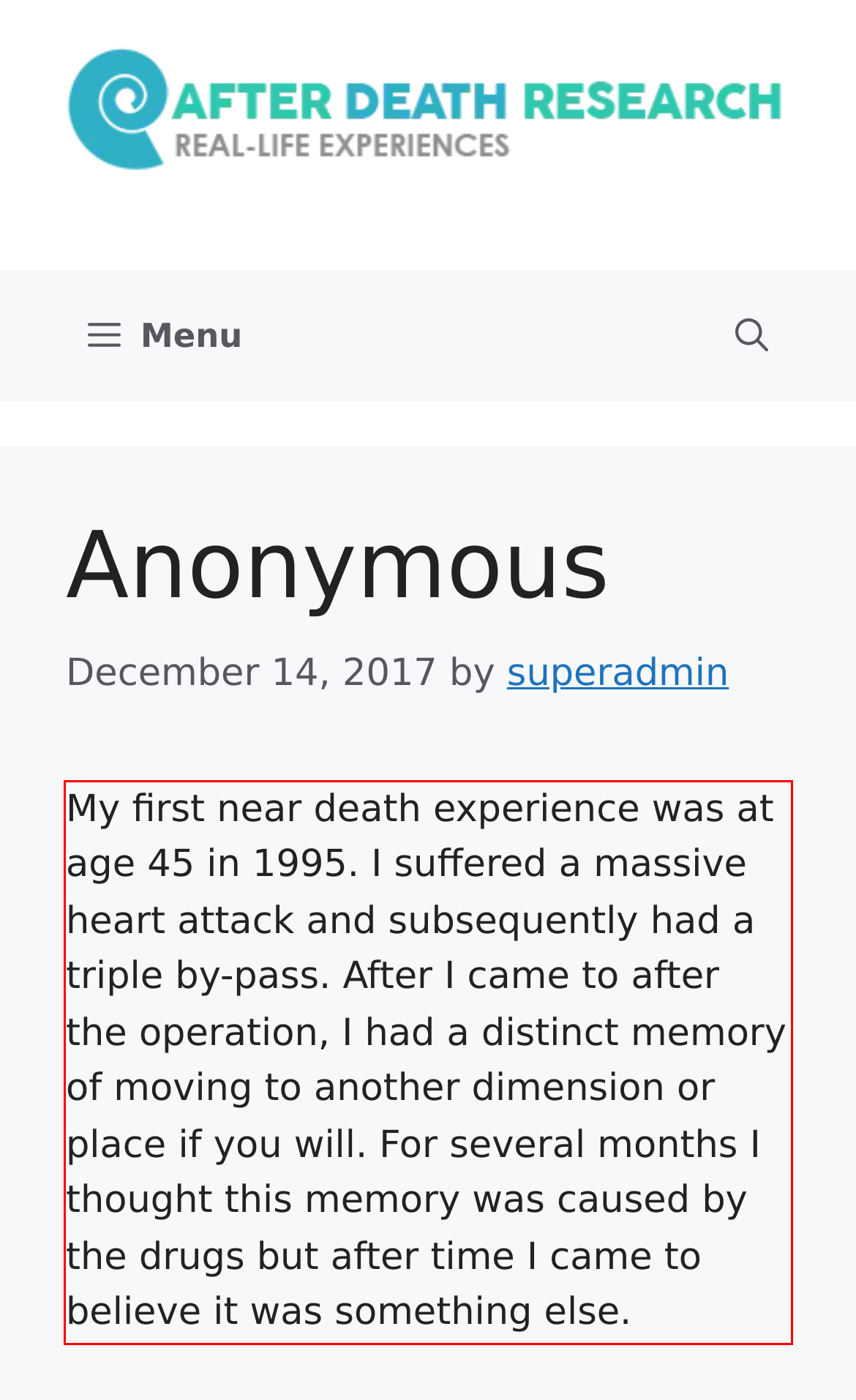Please take the screenshot of the webpage, find the red bounding box, and generate the text content that is within this red bounding box.

My first near death experience was at age 45 in 1995. I suffered a massive heart attack and subsequently had a triple by-pass. After I came to after the operation, I had a distinct memory of moving to another dimension or place if you will. For several months I thought this memory was caused by the drugs but after time I came to believe it was something else.